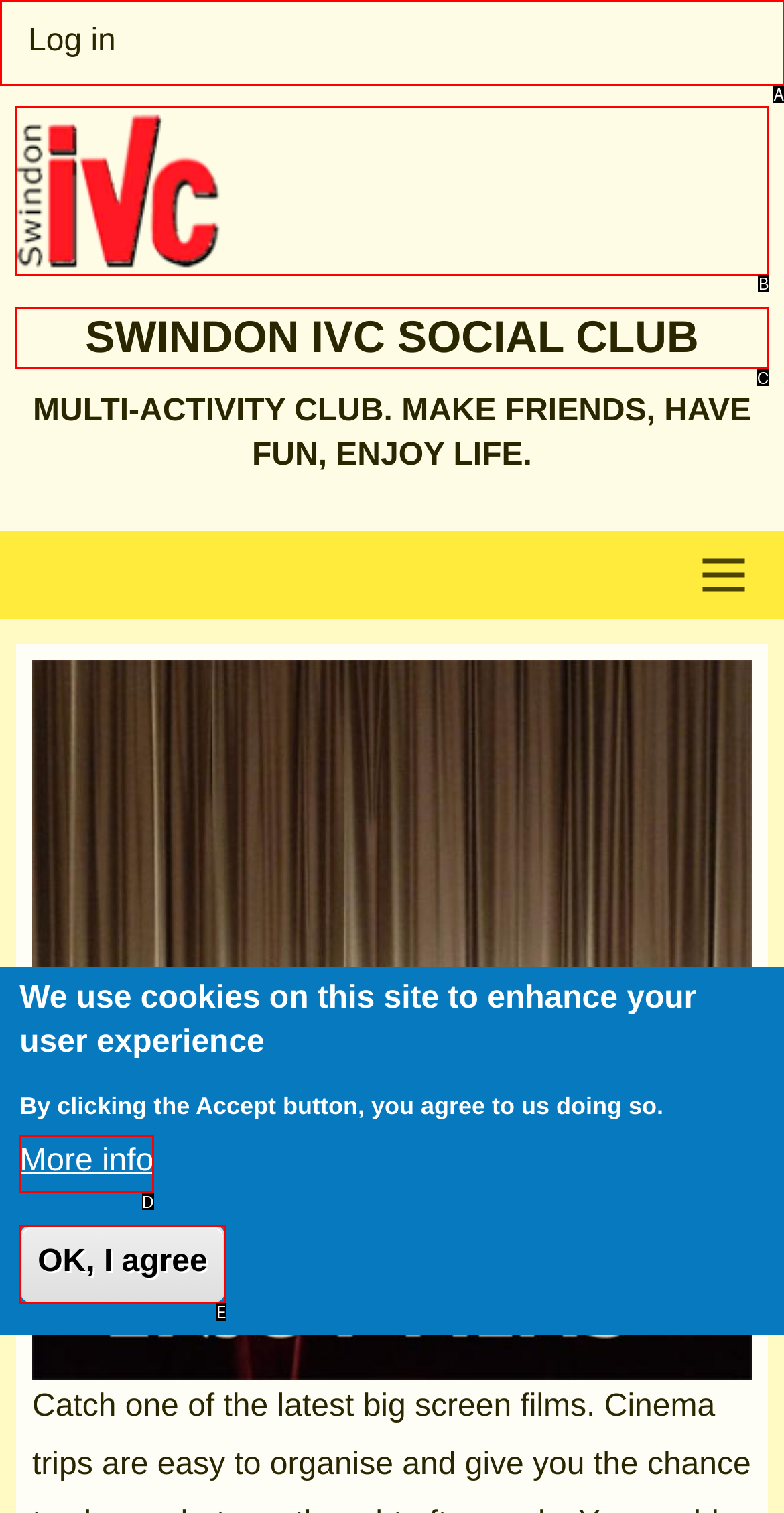Match the option to the description: Livestock
State the letter of the correct option from the available choices.

None